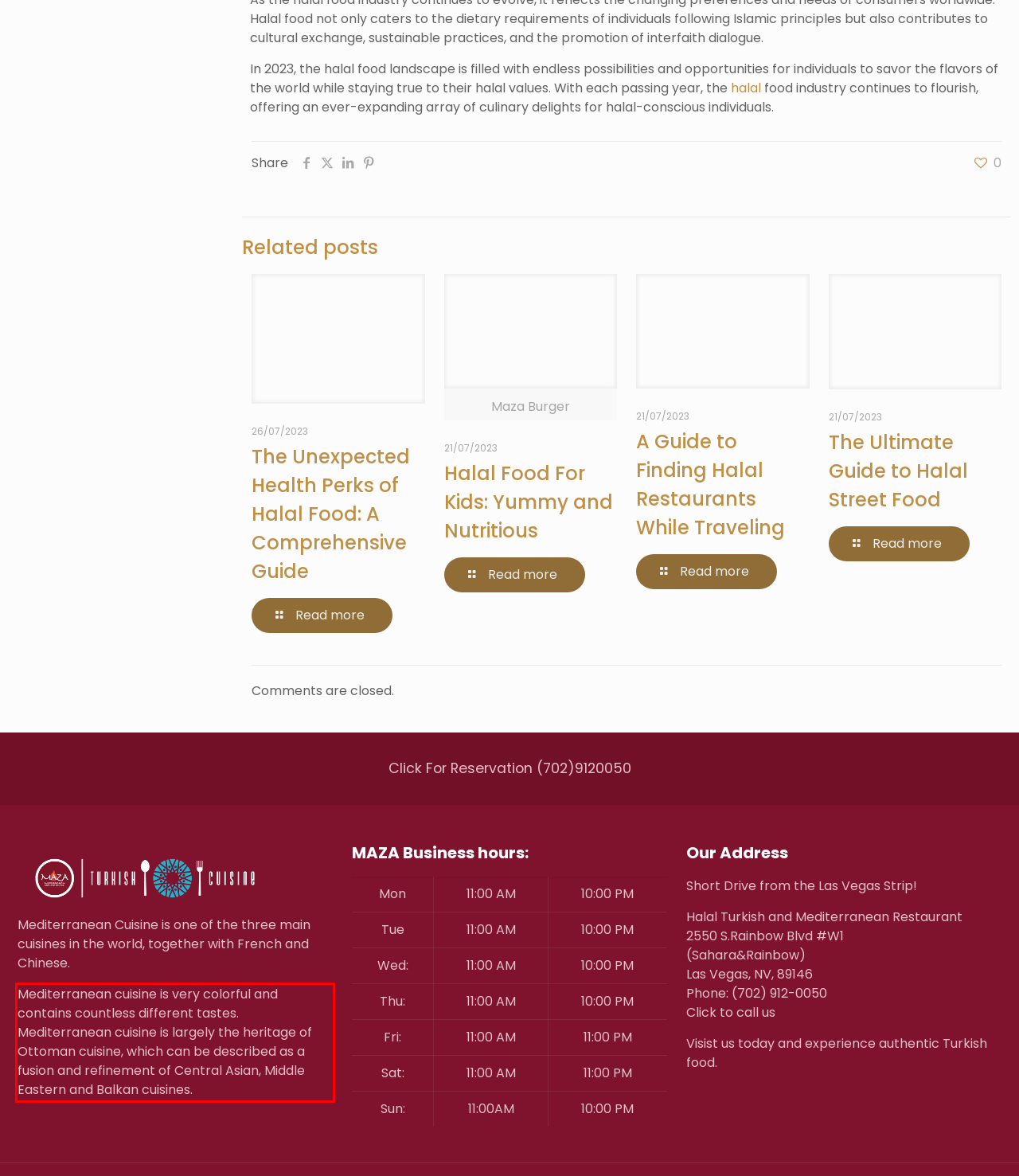Given a screenshot of a webpage with a red bounding box, please identify and retrieve the text inside the red rectangle.

Mediterranean cuisine is very colorful and contains countless different tastes. Mediterranean cuisine is largely the heritage of Ottoman cuisine, which can be described as a fusion and refinement of Central Asian, Middle Eastern and Balkan cuisines.